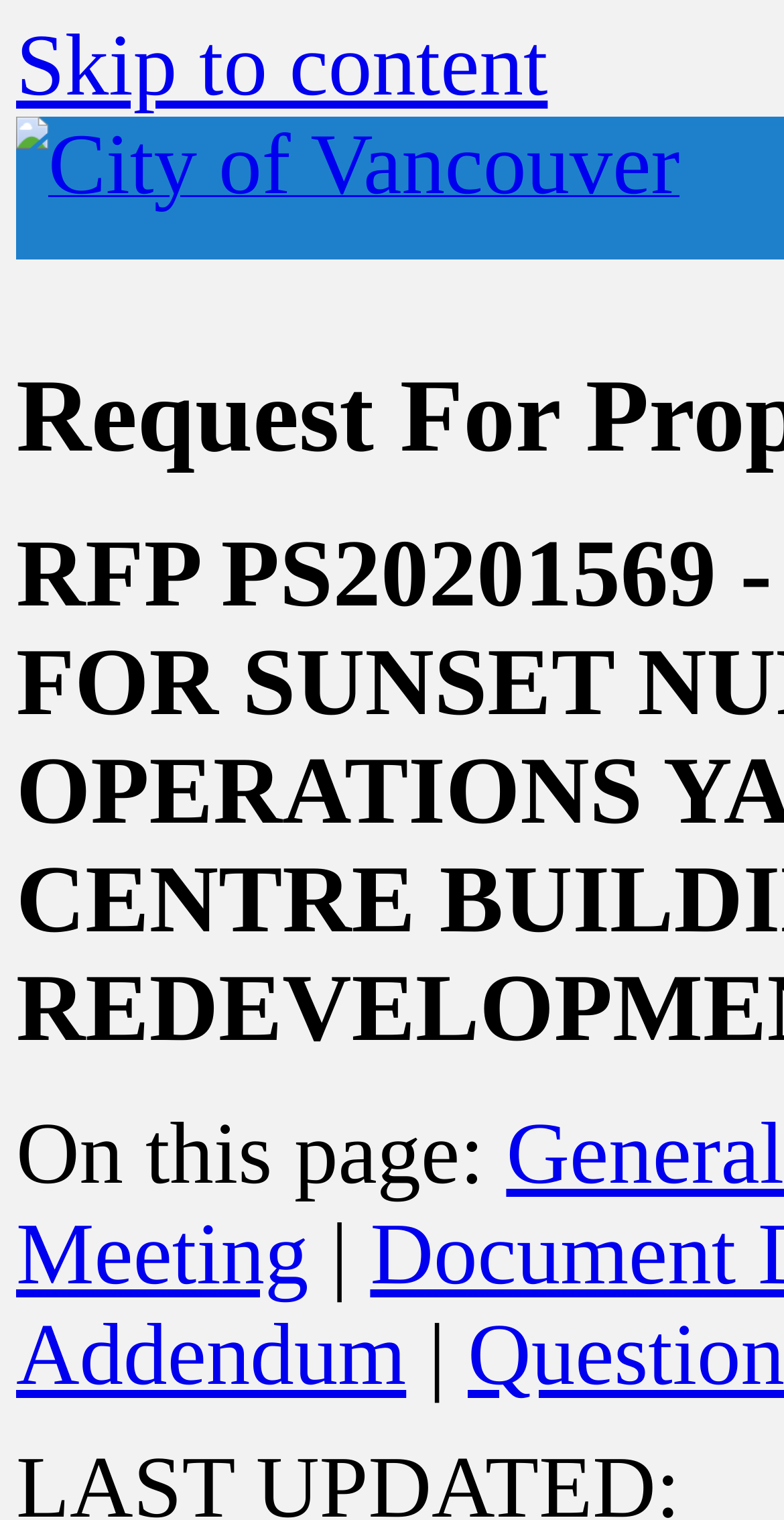Can you identify and provide the main heading of the webpage?

Request For Proposal